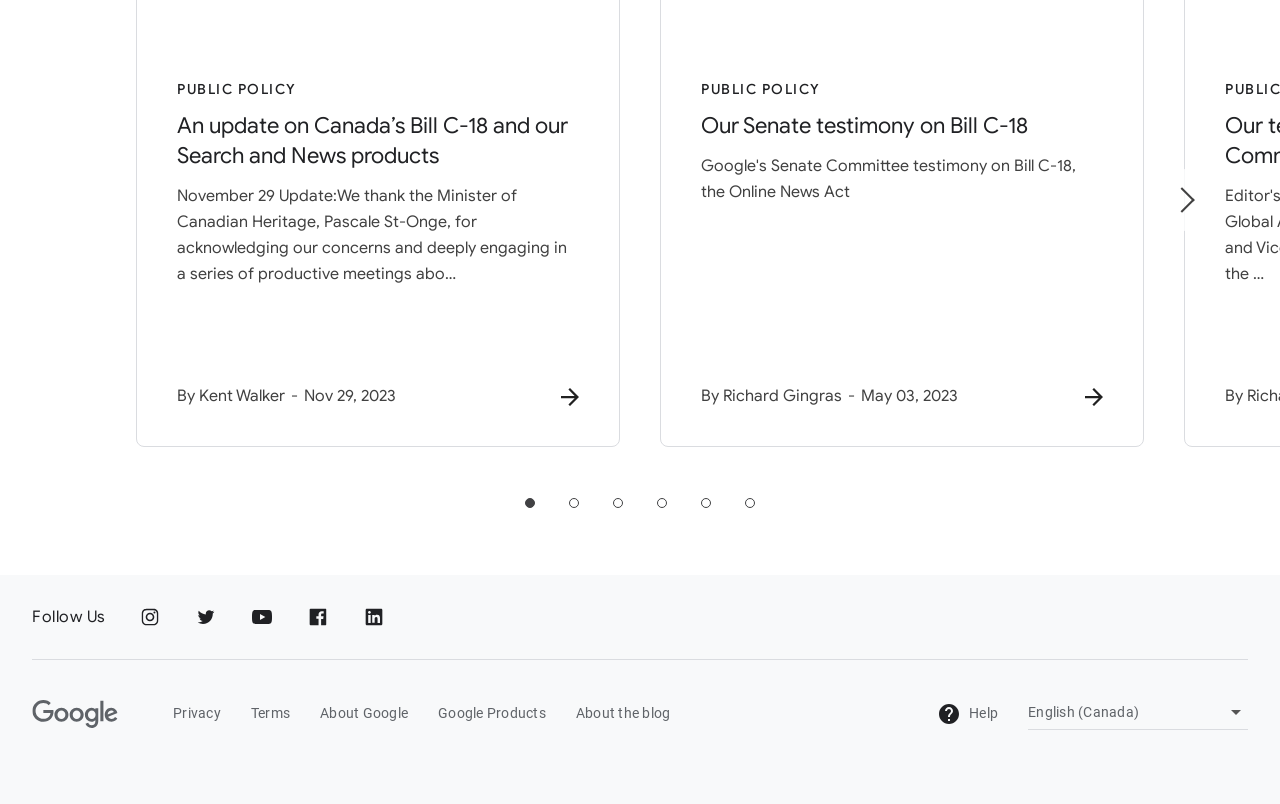Can you find the bounding box coordinates for the UI element given this description: "About the blog"? Provide the coordinates as four float numbers between 0 and 1: [left, top, right, bottom].

[0.45, 0.873, 0.524, 0.901]